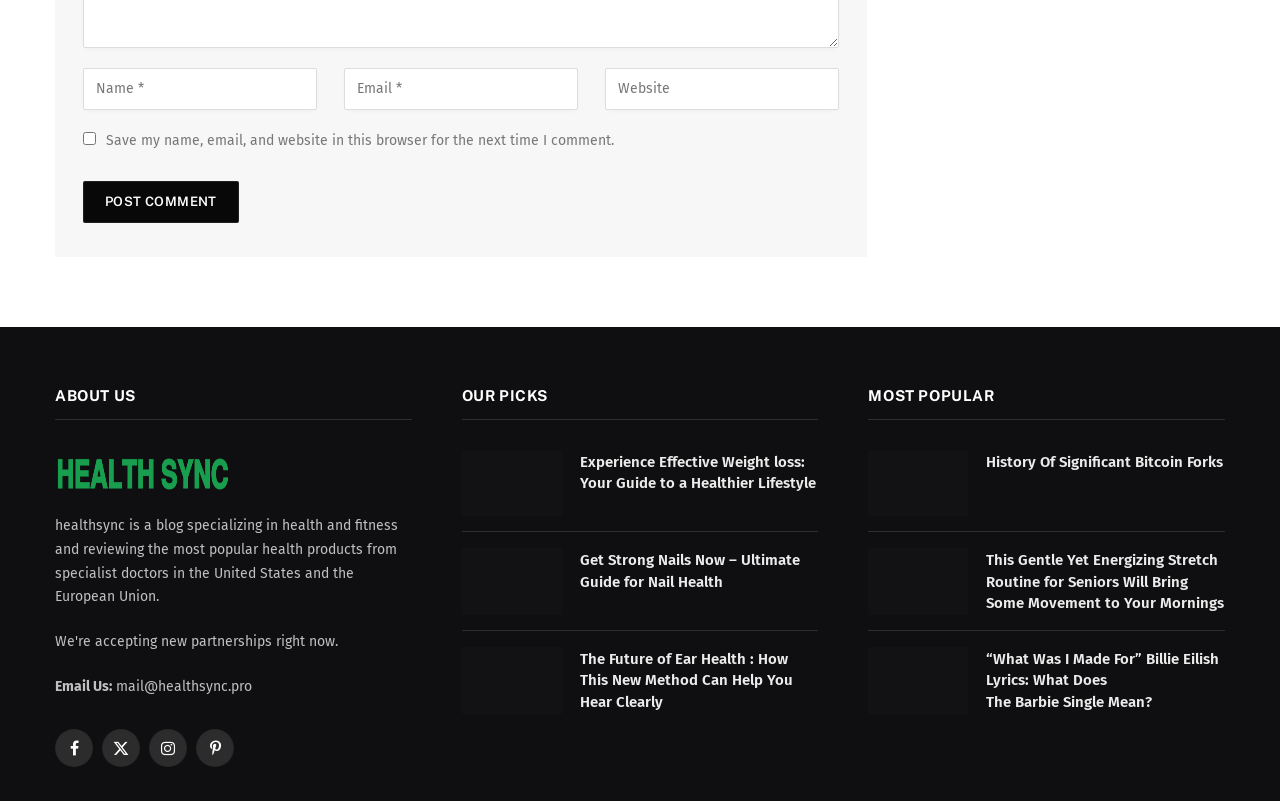Determine the bounding box coordinates of the clickable element to complete this instruction: "Enter your name". Provide the coordinates in the format of four float numbers between 0 and 1, [left, top, right, bottom].

[0.065, 0.084, 0.248, 0.137]